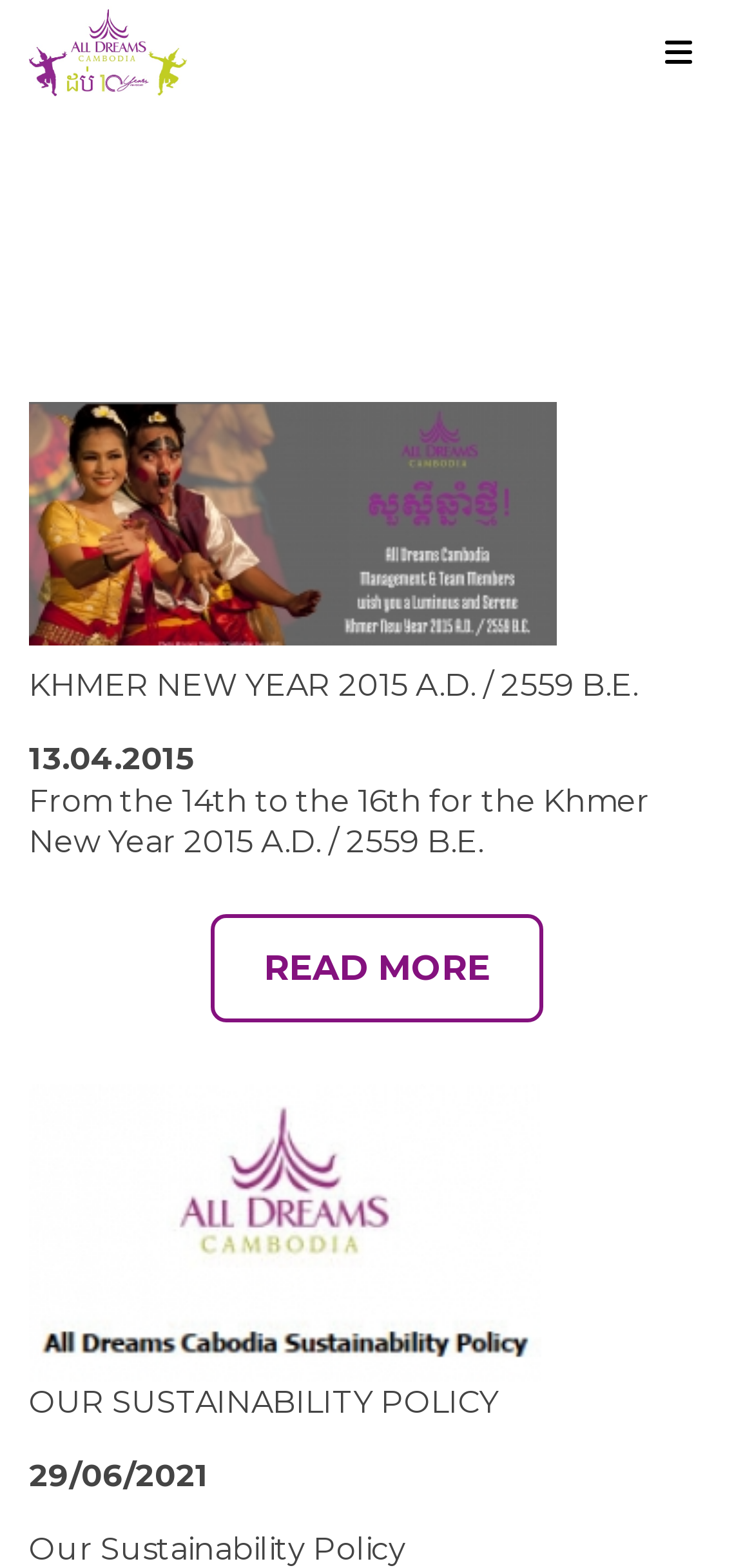What is the button located at the top right corner?
Based on the screenshot, respond with a single word or phrase.

No text